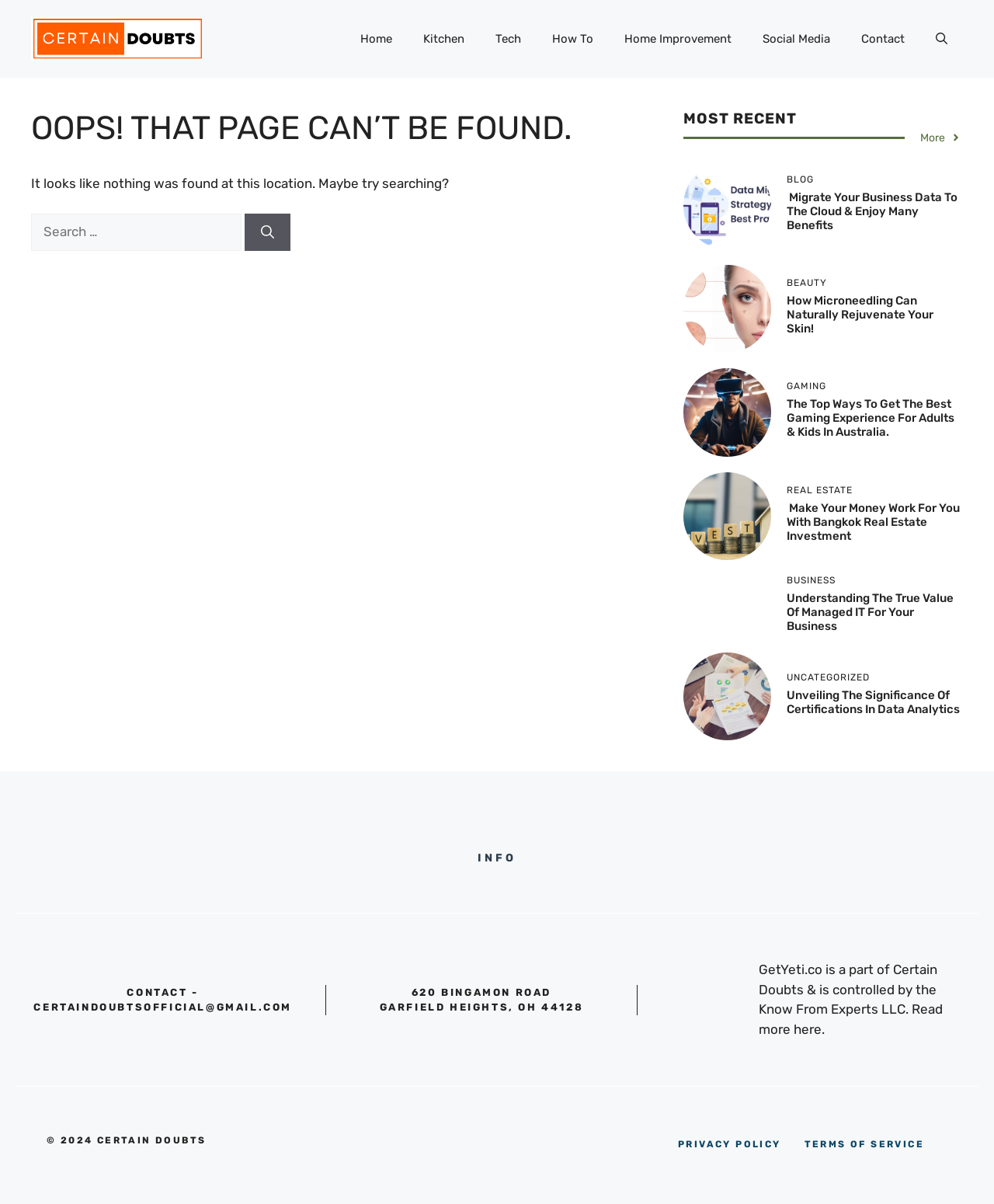Please determine the bounding box of the UI element that matches this description: Social Media. The coordinates should be given as (top-left x, top-left y, bottom-right x, bottom-right y), with all values between 0 and 1.

[0.752, 0.013, 0.851, 0.052]